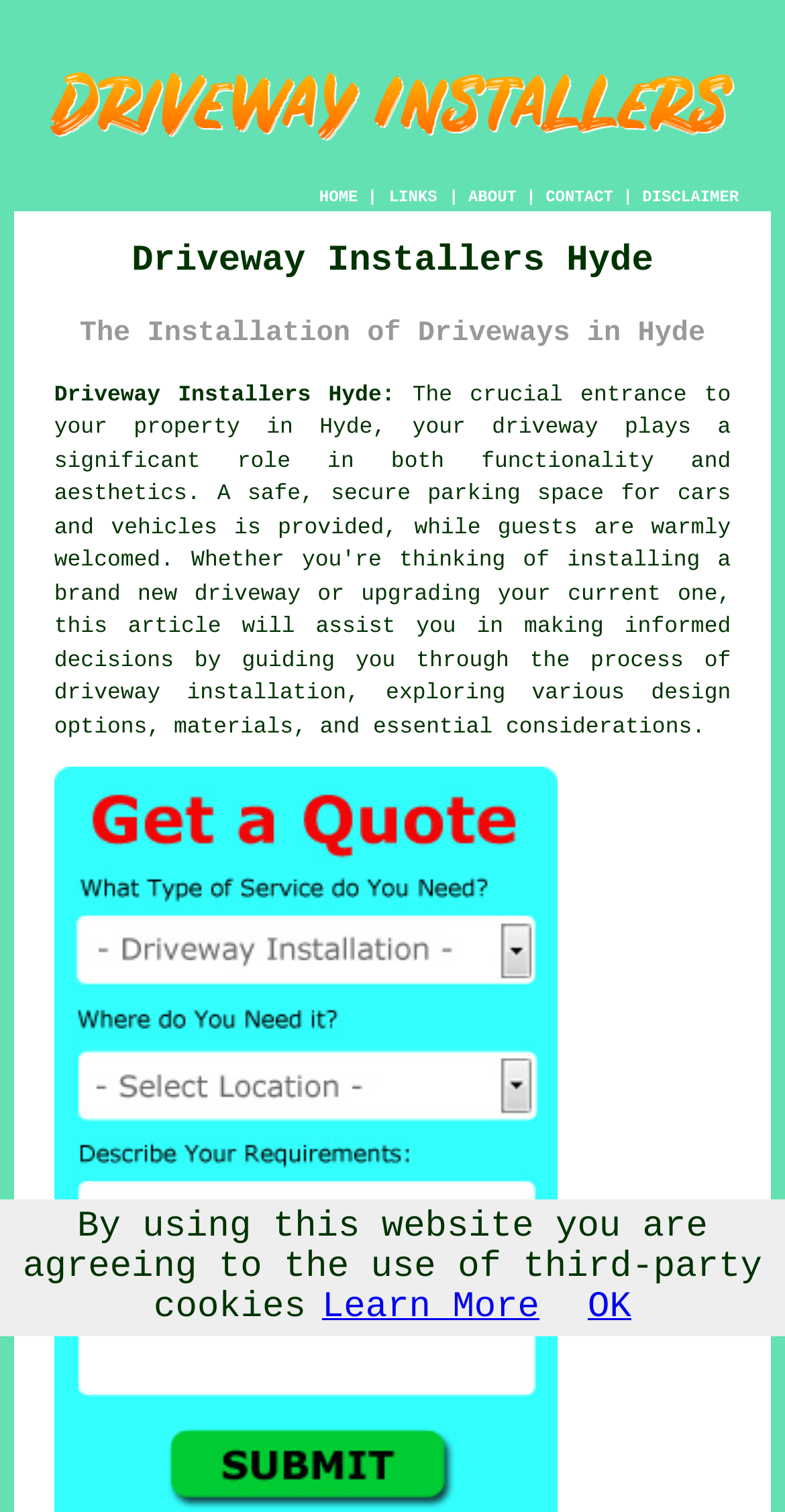Provide the bounding box coordinates of the UI element that matches the description: "Driveway Installers Hyde:".

[0.069, 0.254, 0.503, 0.27]